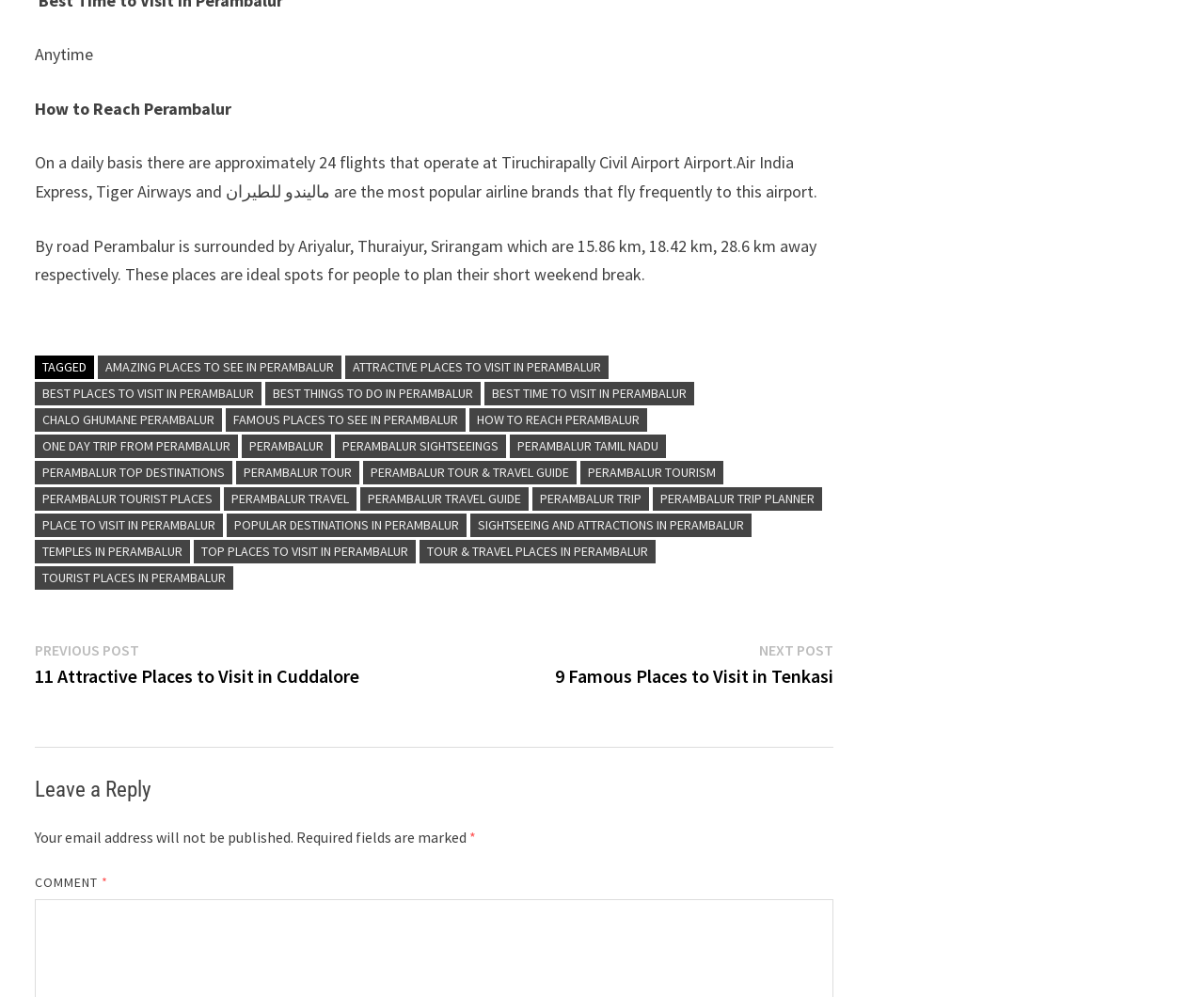Determine the bounding box coordinates of the section I need to click to execute the following instruction: "Click 409A". Provide the coordinates as four float numbers between 0 and 1, i.e., [left, top, right, bottom].

None